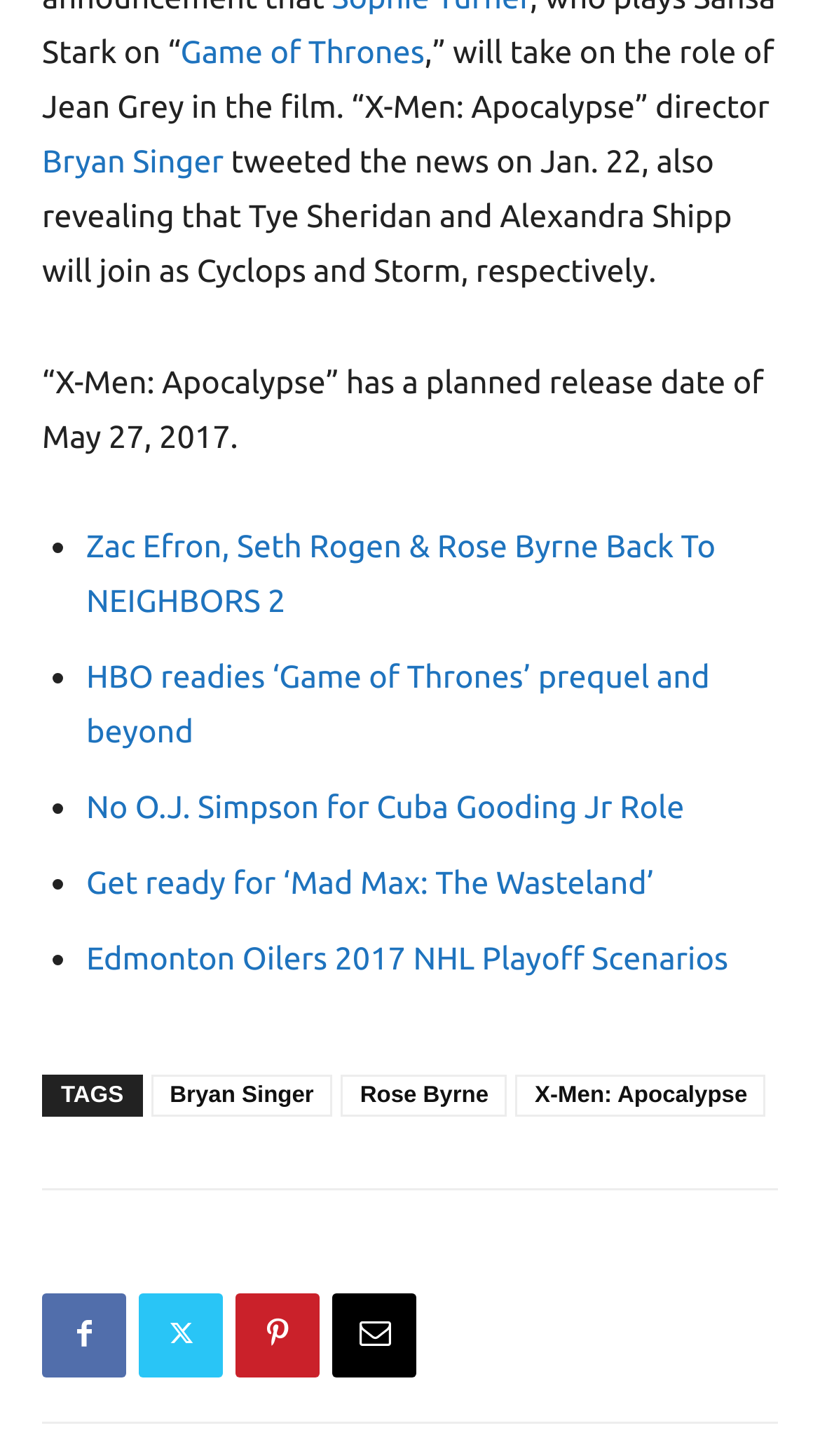Find the bounding box coordinates of the element's region that should be clicked in order to follow the given instruction: "Follow the news about Bryan Singer". The coordinates should consist of four float numbers between 0 and 1, i.e., [left, top, right, bottom].

[0.051, 0.099, 0.273, 0.123]